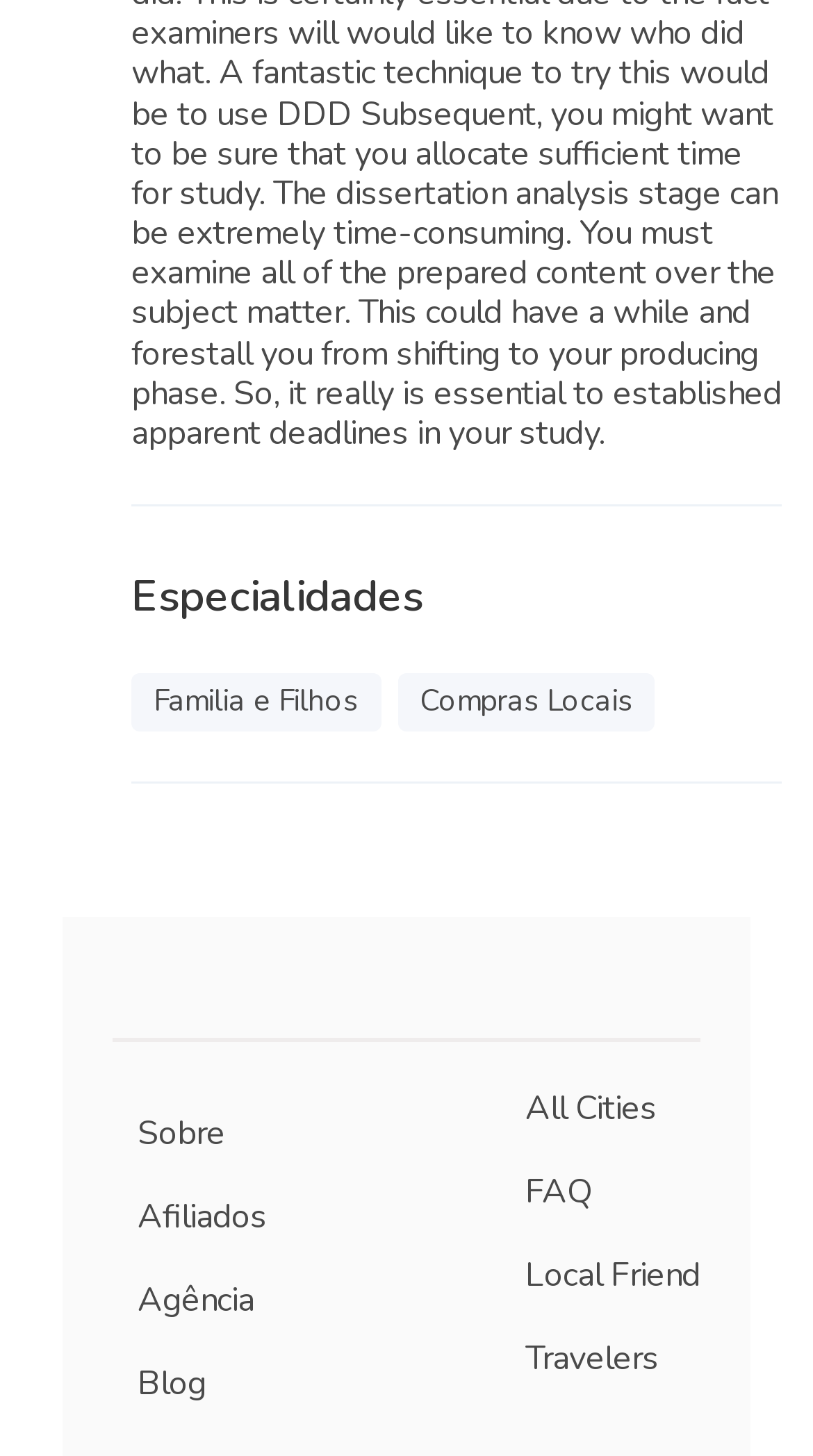Bounding box coordinates should be in the format (top-left x, top-left y, bottom-right x, bottom-right y) and all values should be floating point numbers between 0 and 1. Determine the bounding box coordinate for the UI element described as: Local Friend

[0.615, 0.848, 0.892, 0.905]